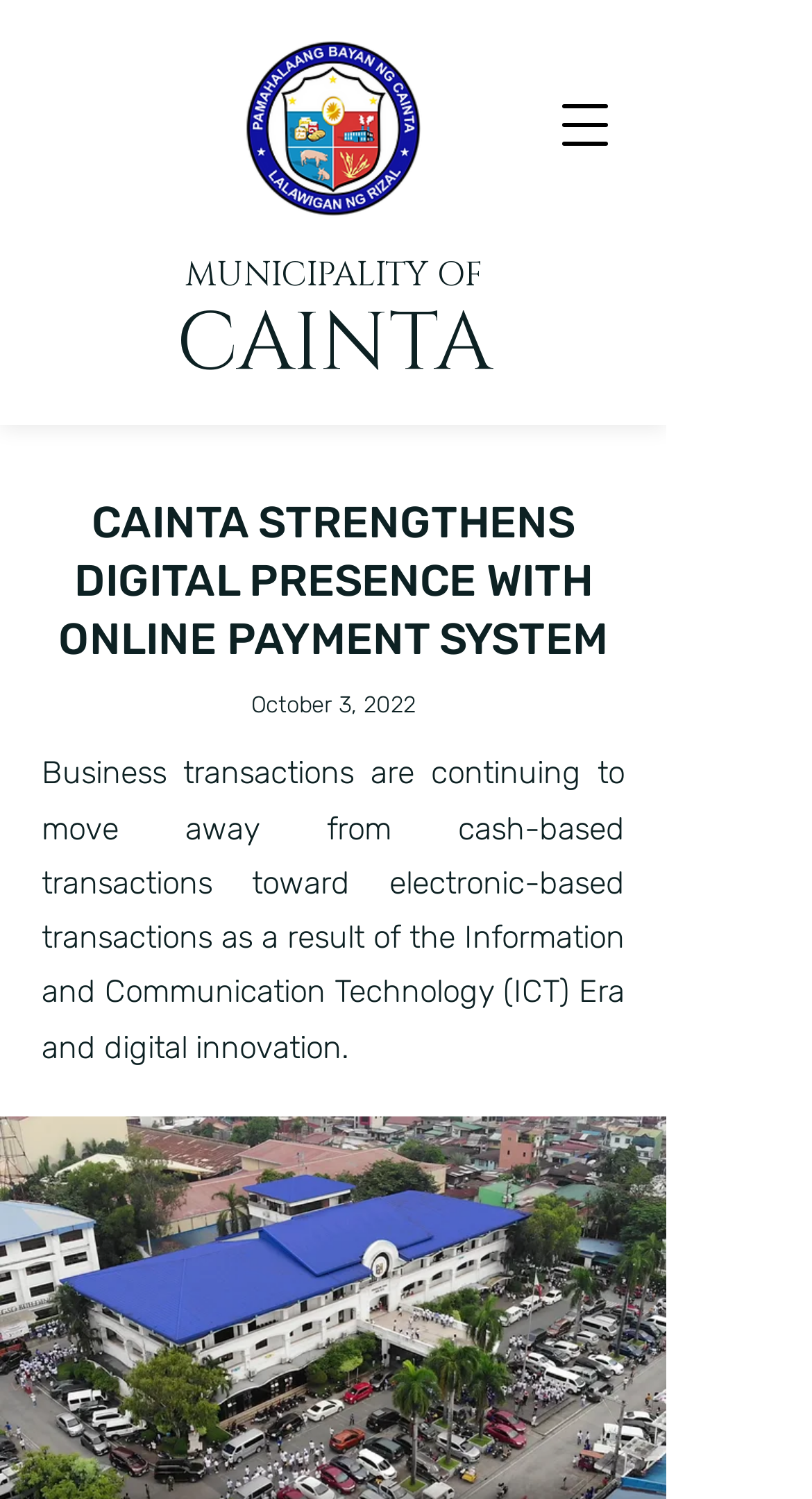What is the main topic of the article?
Look at the image and provide a short answer using one word or a phrase.

Online Payment System